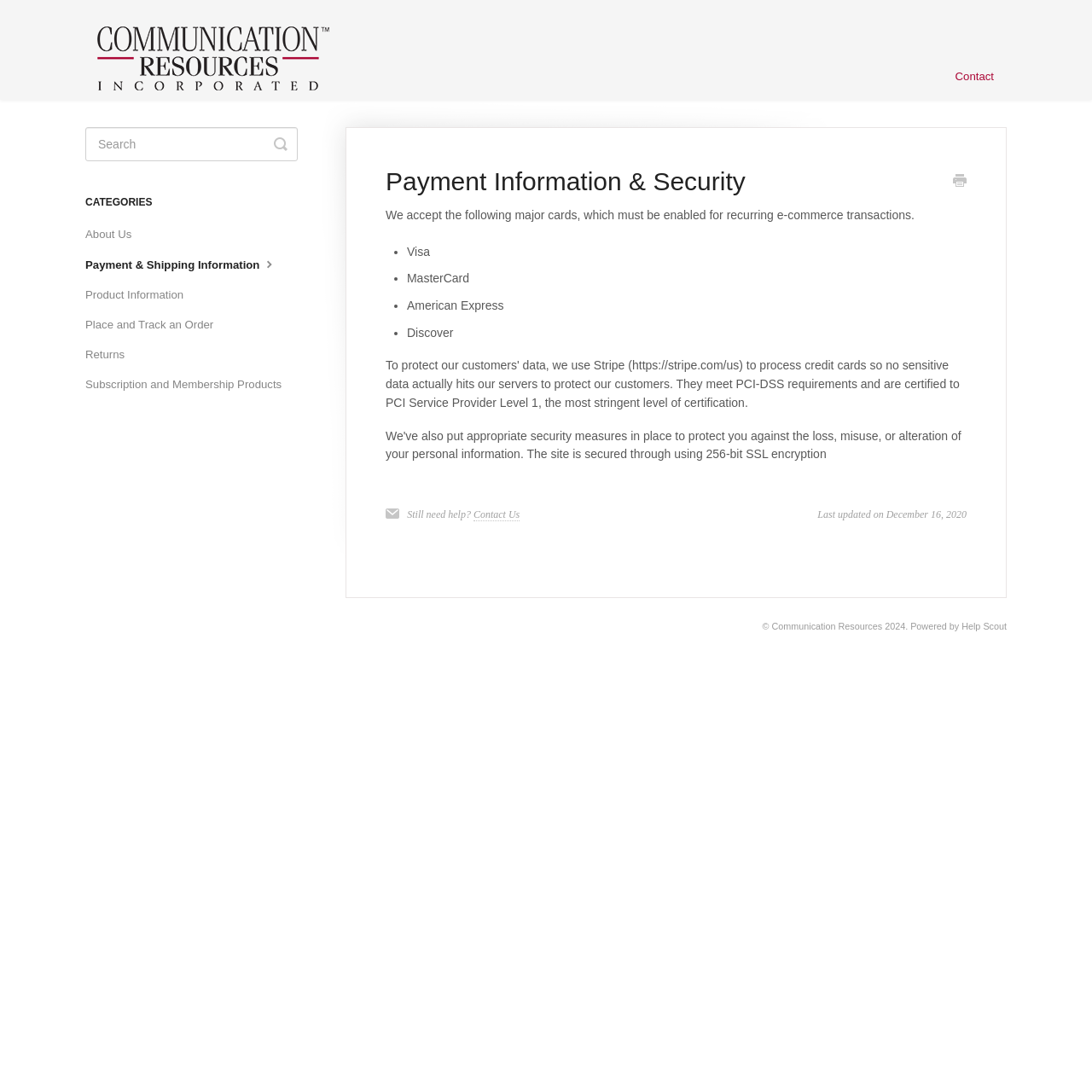Using the information in the image, give a comprehensive answer to the question: 
What is the last updated date of the webpage?

The webpage displays the last updated date at the bottom of the page, which is December 16, 2020.